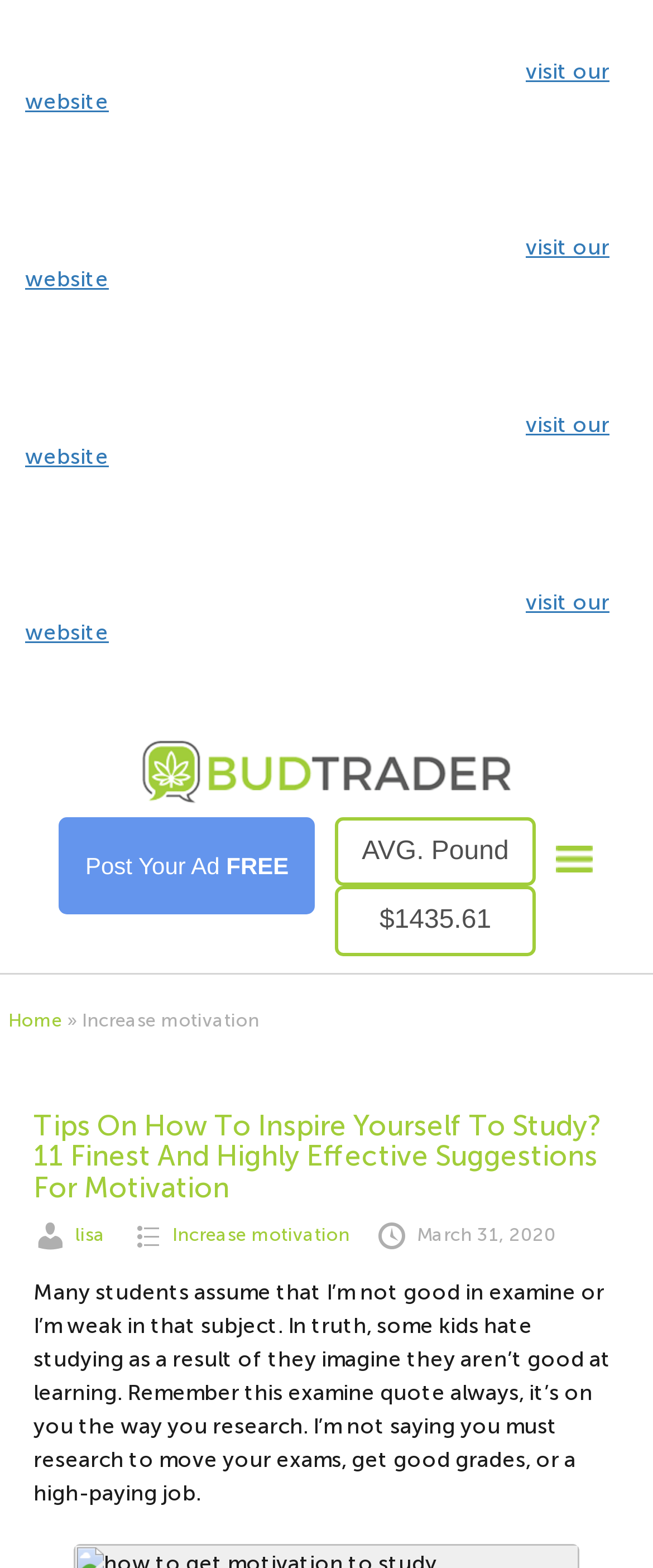Please specify the bounding box coordinates of the element that should be clicked to execute the given instruction: 'visit the website to renew subscription'. Ensure the coordinates are four float numbers between 0 and 1, expressed as [left, top, right, bottom].

[0.038, 0.037, 0.933, 0.073]